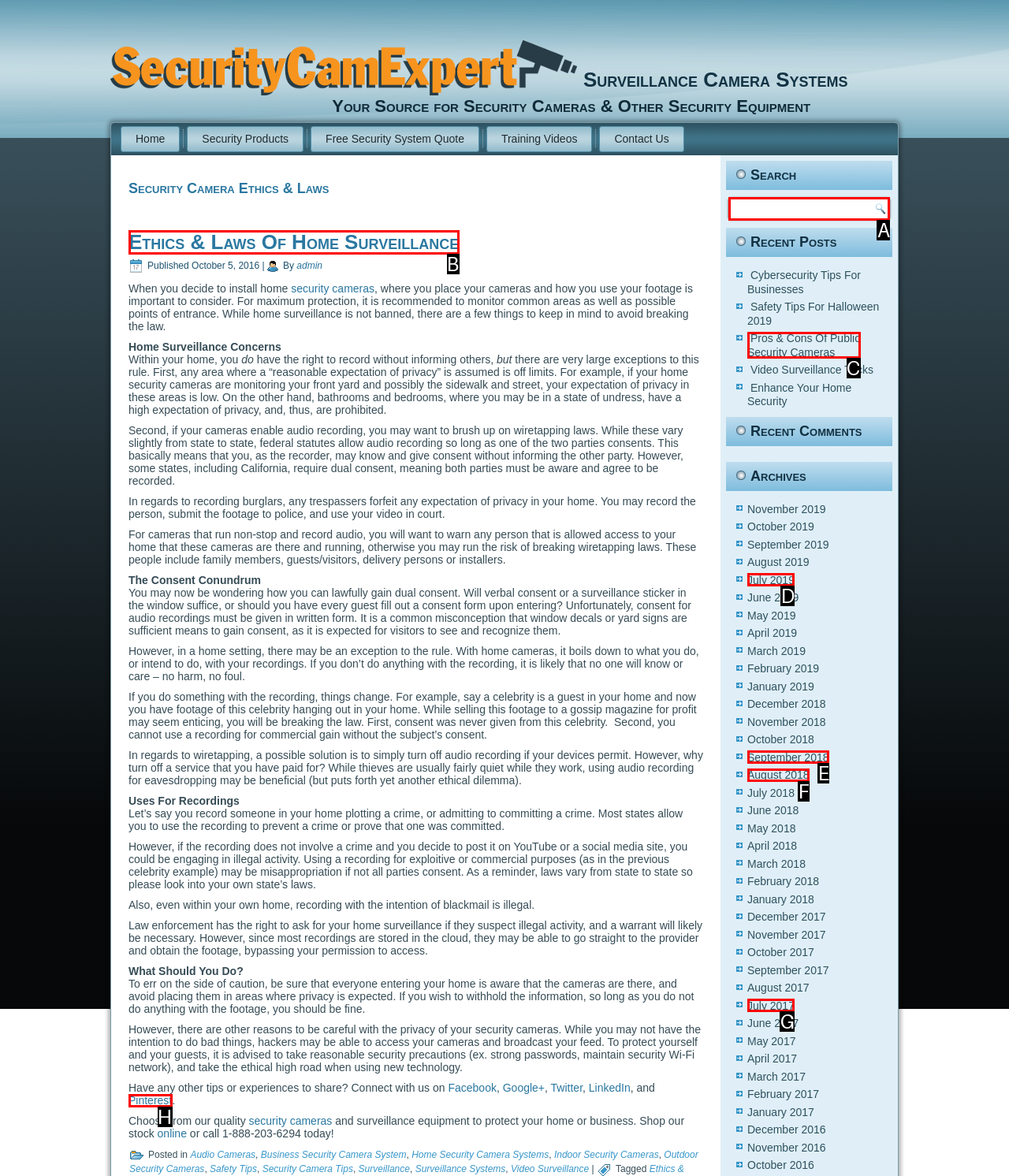Tell me the letter of the UI element I should click to accomplish the task: Enter text in the search box based on the choices provided in the screenshot.

A